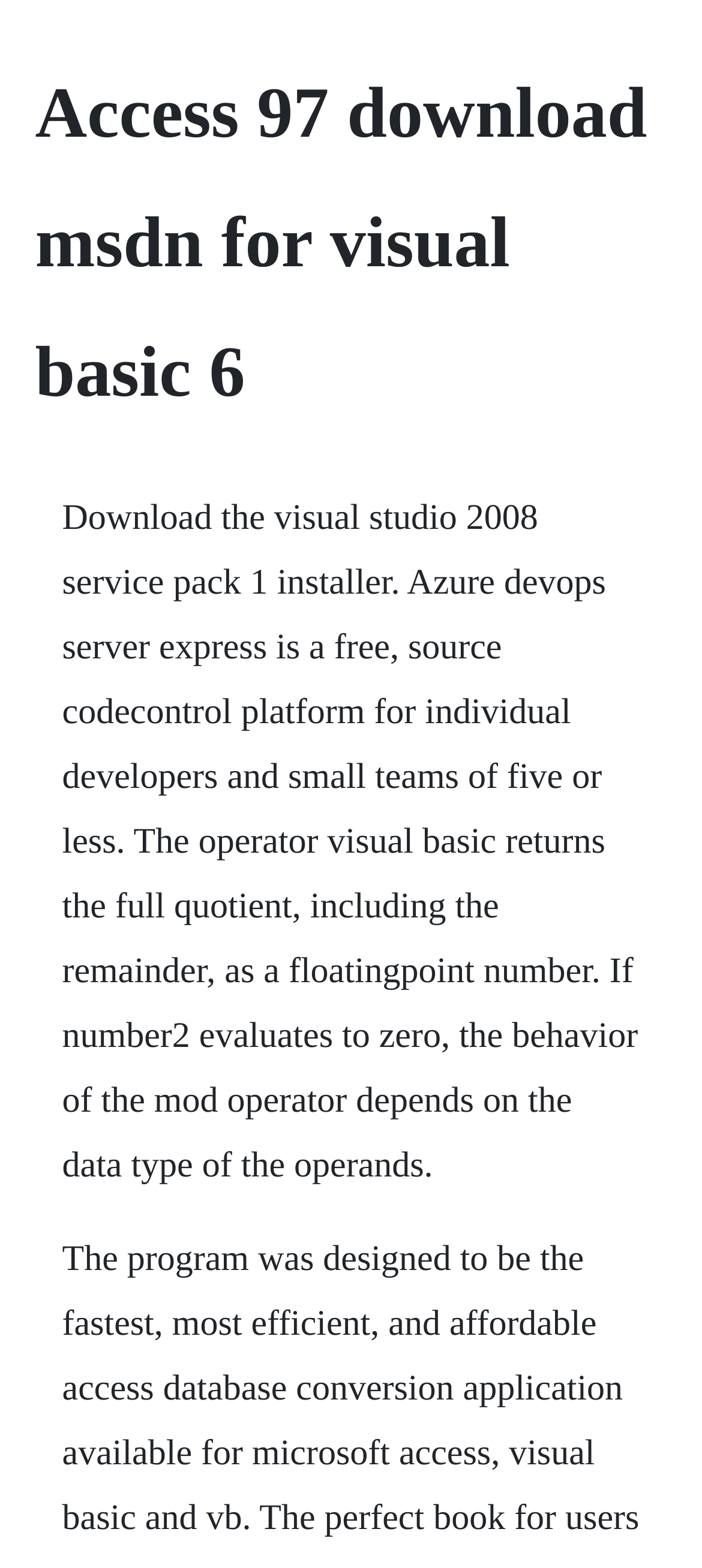Determine the main heading of the webpage and generate its text.

Access 97 download msdn for visual basic 6